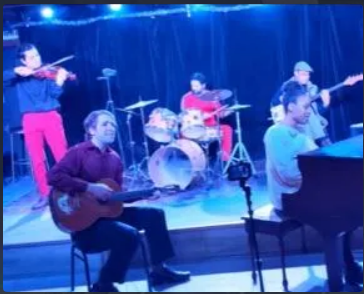Using the information shown in the image, answer the question with as much detail as possible: How many members are in the dynamic band?

Behind the two musicians in the forefront, there is a dynamic band consisting of a violinist, a drummer, a bassist, and no other members are mentioned, so there are four members in the band.